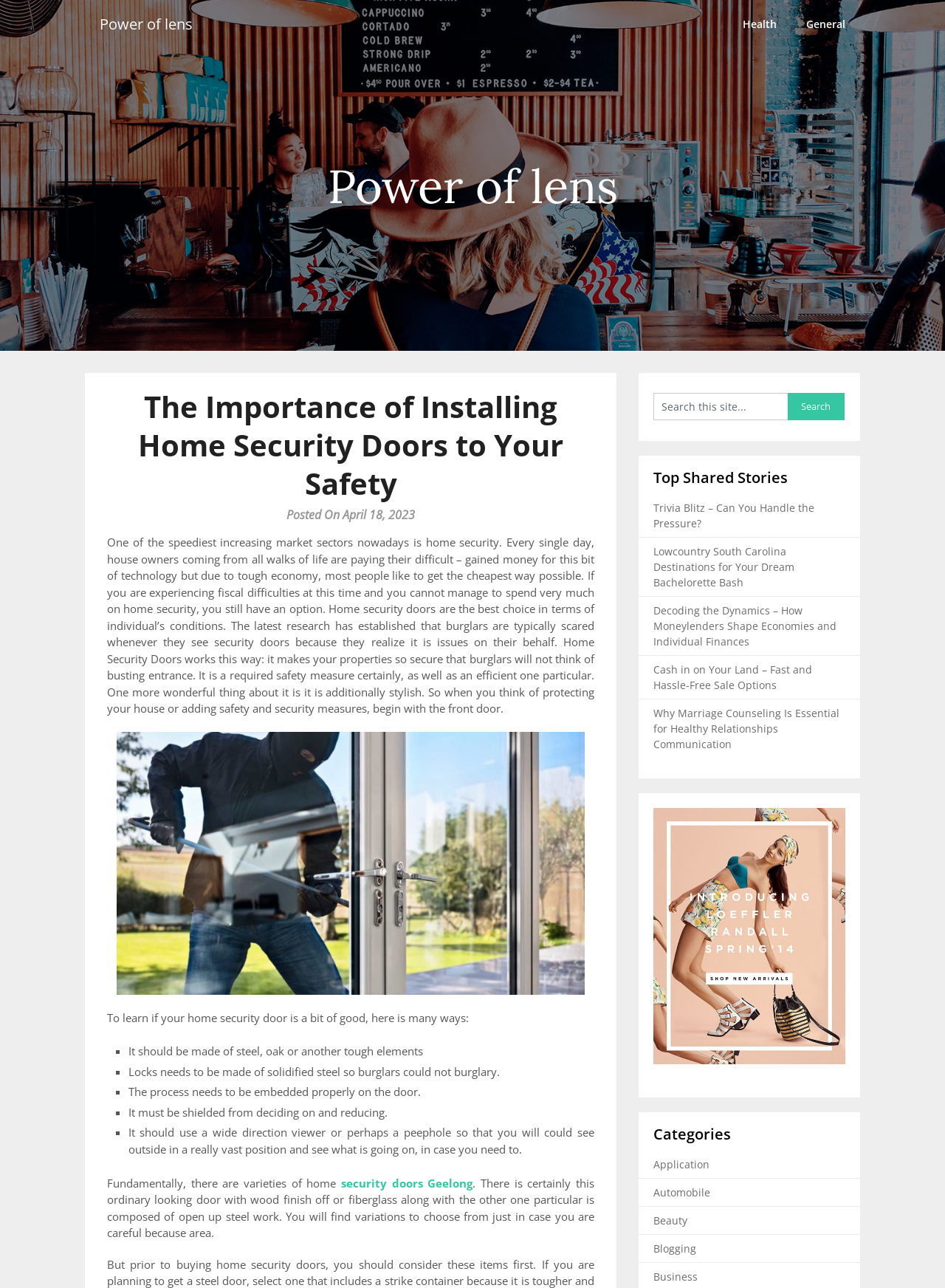What material should home security doors be made of?
Please provide a full and detailed response to the question.

The webpage suggests that home security doors should be made of tough elements such as steel or oak, and that locks should be made of solidified steel to prevent burglary.